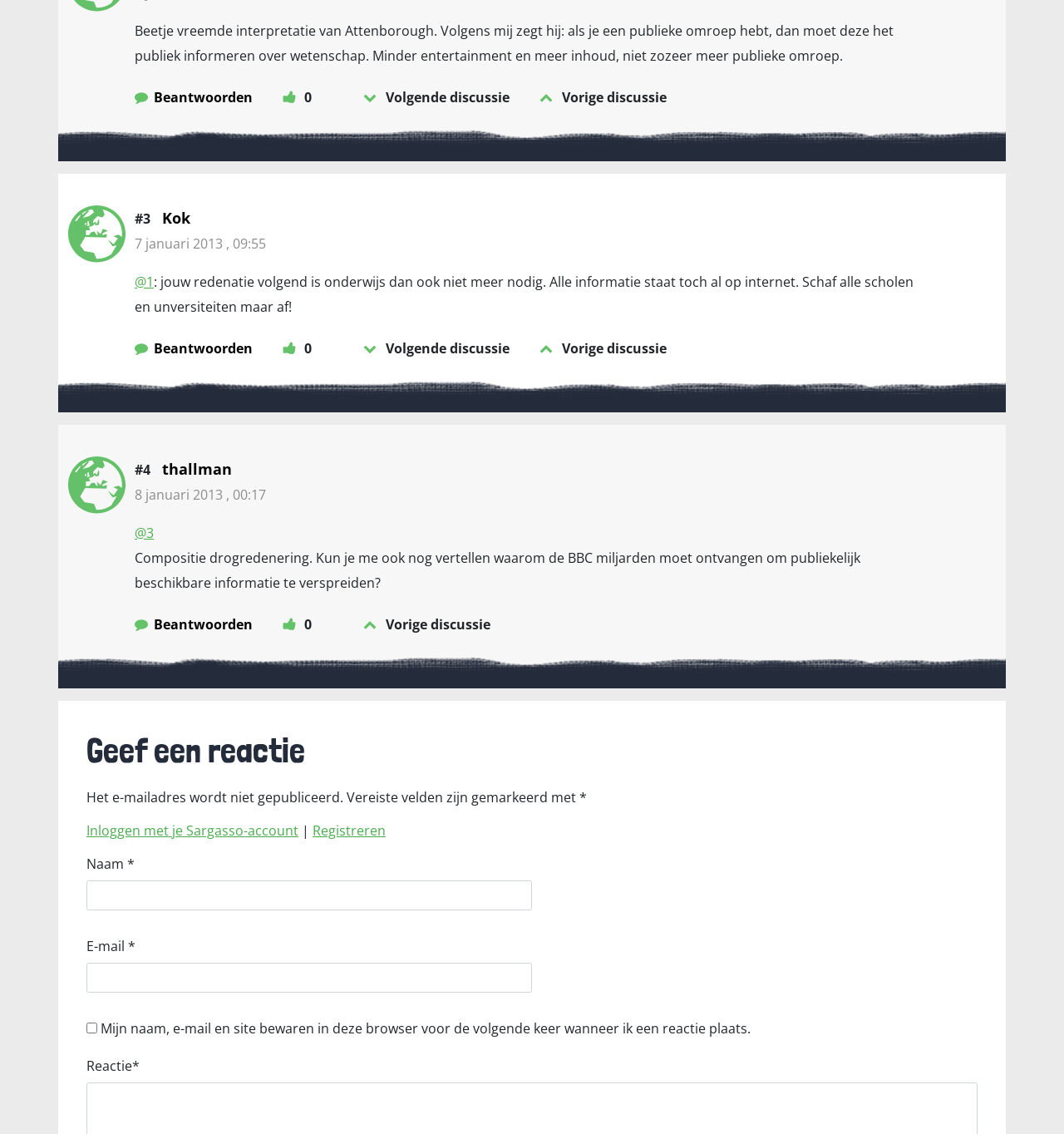What is the required field in the comment form?
Look at the image and answer the question using a single word or phrase.

Naam and Reactie